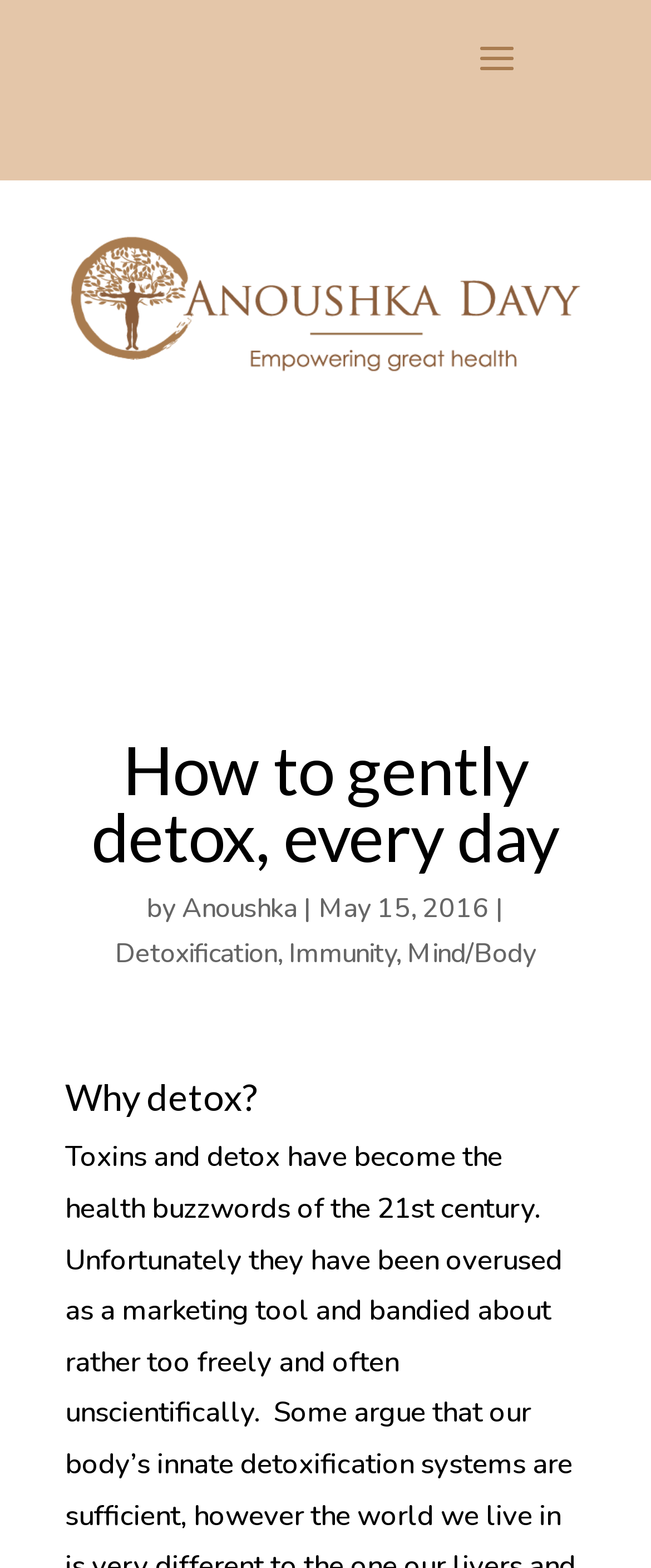Please answer the following question using a single word or phrase: 
What are the categories related to this article?

Detoxification, Immunity, Mind/Body